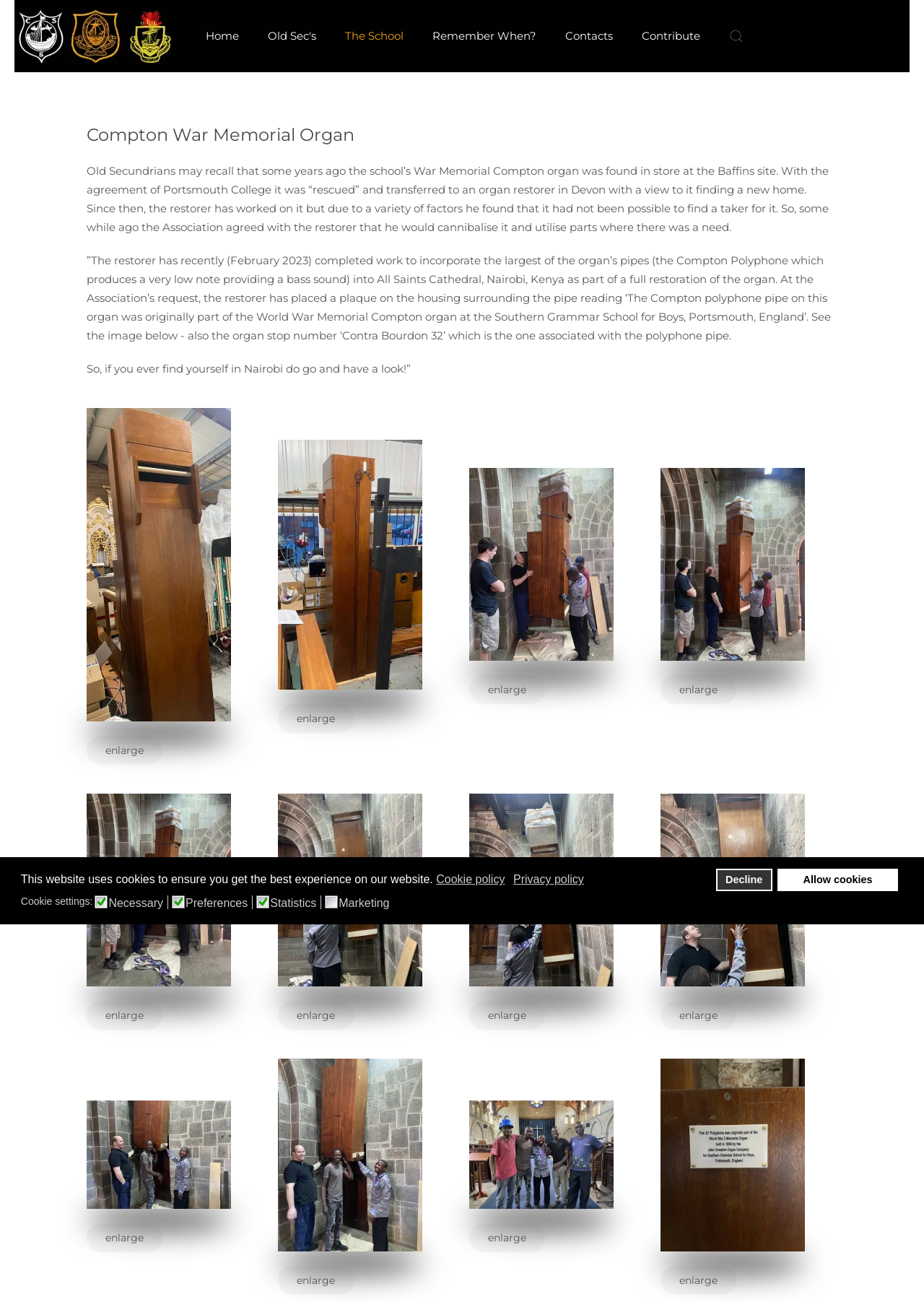Where is the Compton Polyphone pipe currently located?
Examine the webpage screenshot and provide an in-depth answer to the question.

I found this answer by reading the text on the webpage, specifically the sentence that mentions the restorer completing work to incorporate the largest of the organ's pipes into All Saints Cathedral, Nairobi, Kenya.